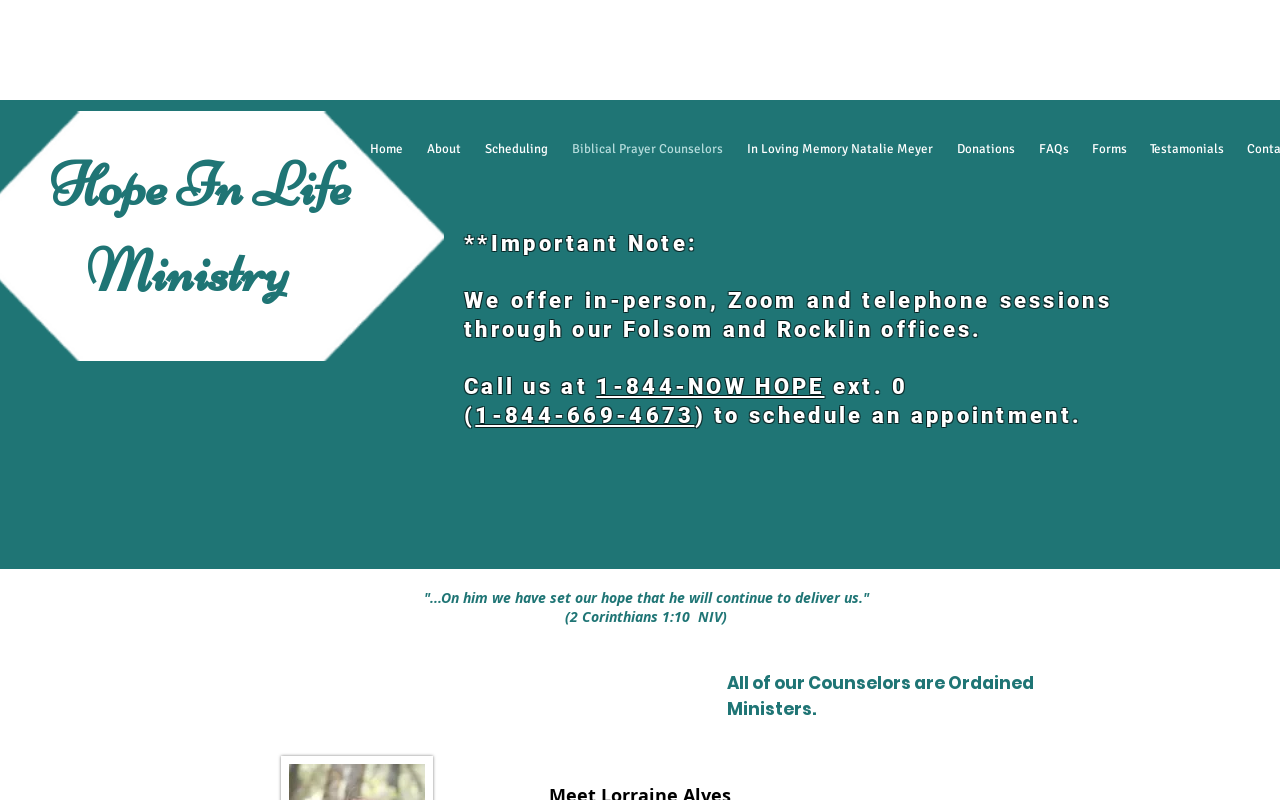Determine the bounding box coordinates for the area that should be clicked to carry out the following instruction: "Click on Donations".

[0.738, 0.159, 0.802, 0.215]